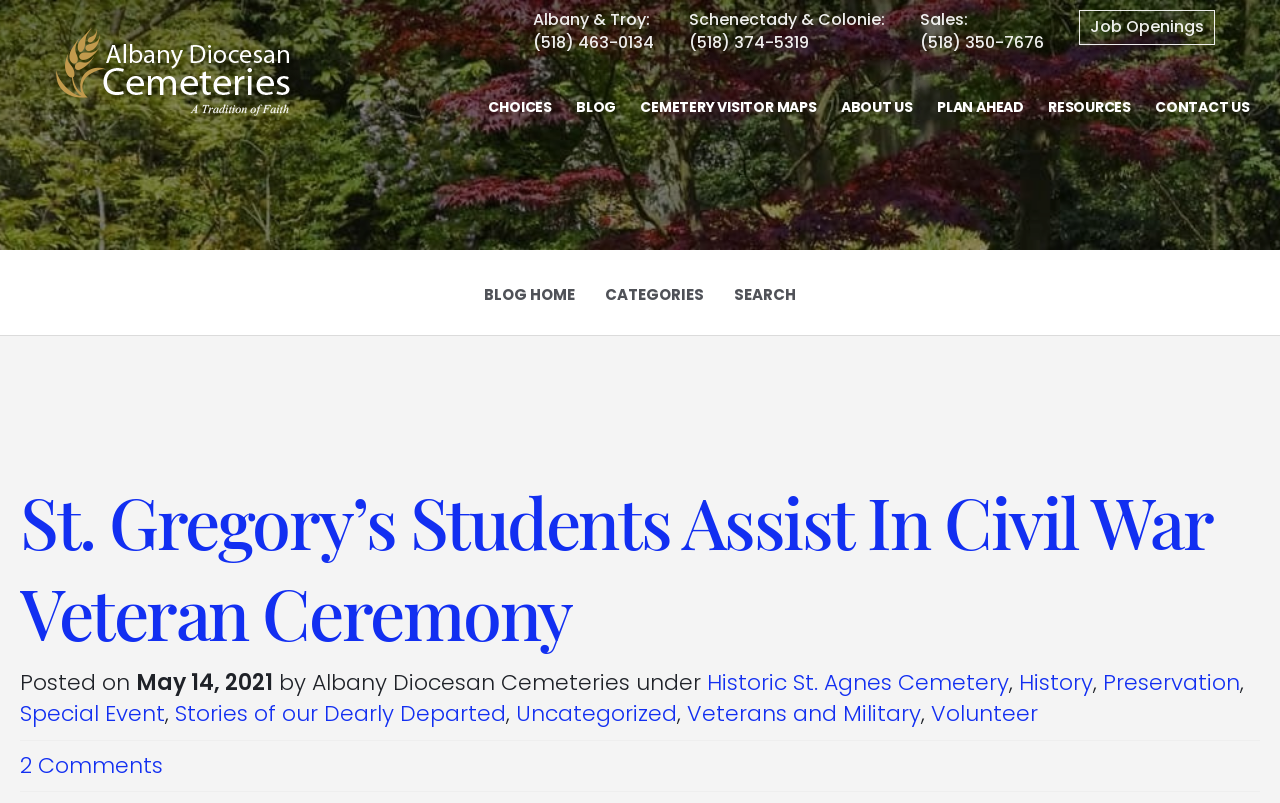What is the date when the article was posted?
Using the visual information, reply with a single word or short phrase.

May 14, 2021